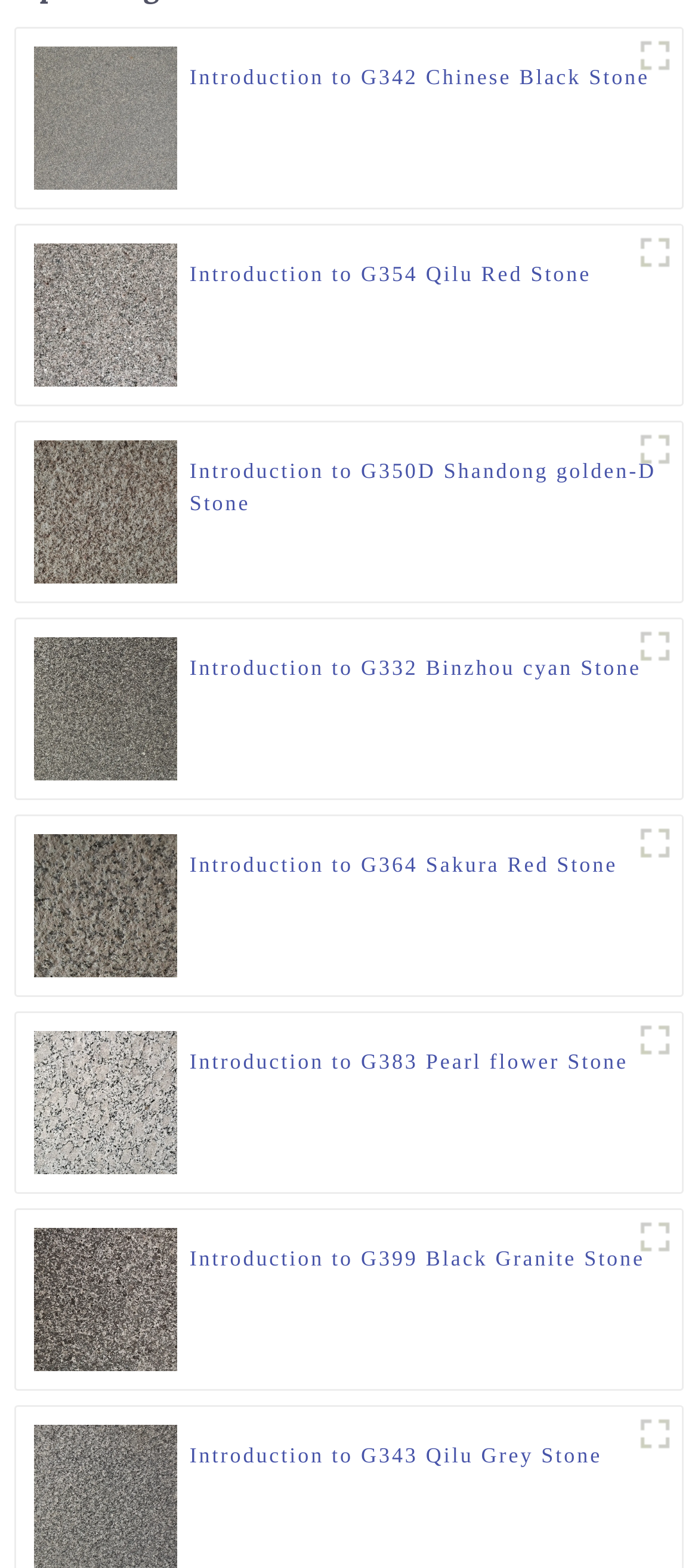Locate the bounding box coordinates of the area that needs to be clicked to fulfill the following instruction: "Explore G350D Shandong golden-D Stone". The coordinates should be in the format of four float numbers between 0 and 1, namely [left, top, right, bottom].

[0.048, 0.315, 0.254, 0.333]